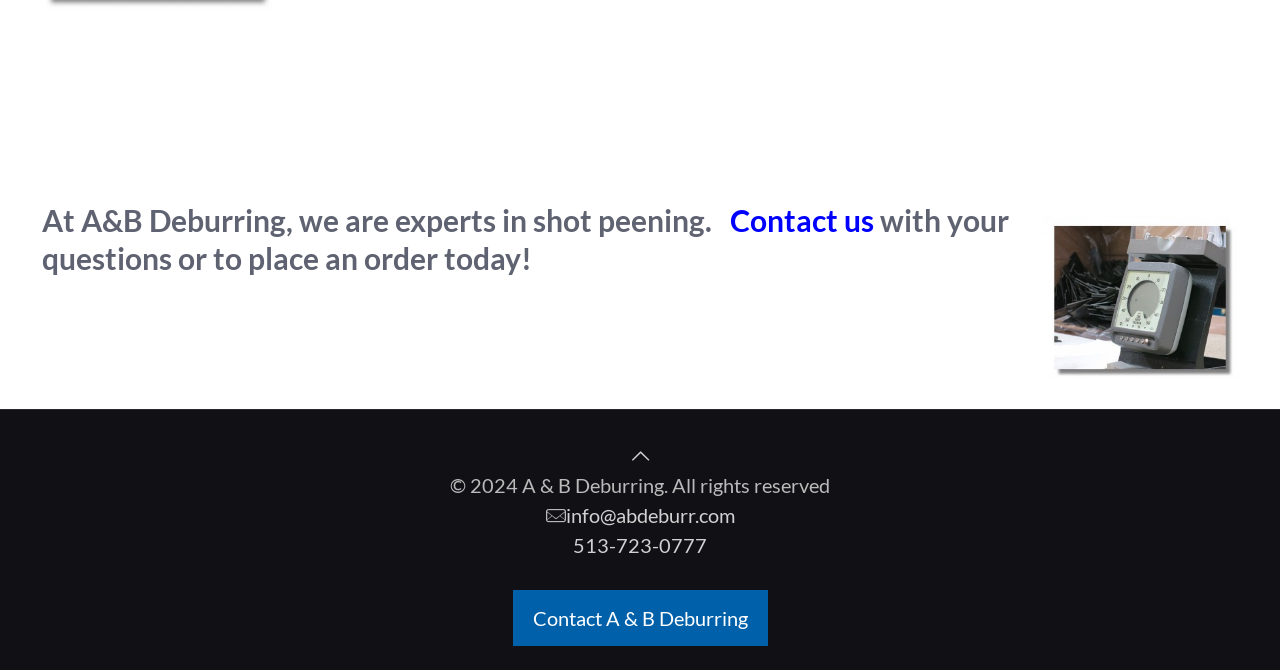With reference to the image, please provide a detailed answer to the following question: What is the company name?

The company name is A & B Deburring, as mentioned in the heading 'At A&B Deburring, we are experts in shot peening.' and also in the copyright text '© 2024 A & B Deburring. All rights reserved'.